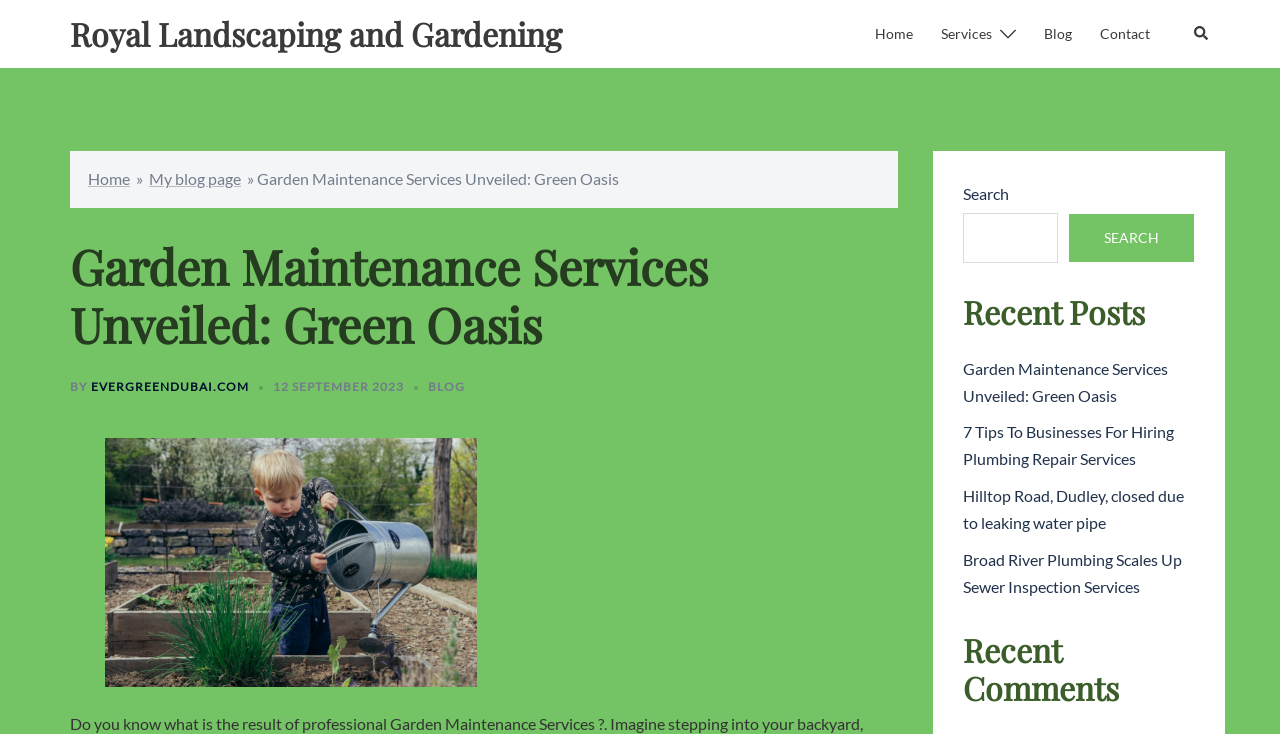Give a one-word or one-phrase response to the question:
What is the topic of the blog post?

Garden Maintenance Services